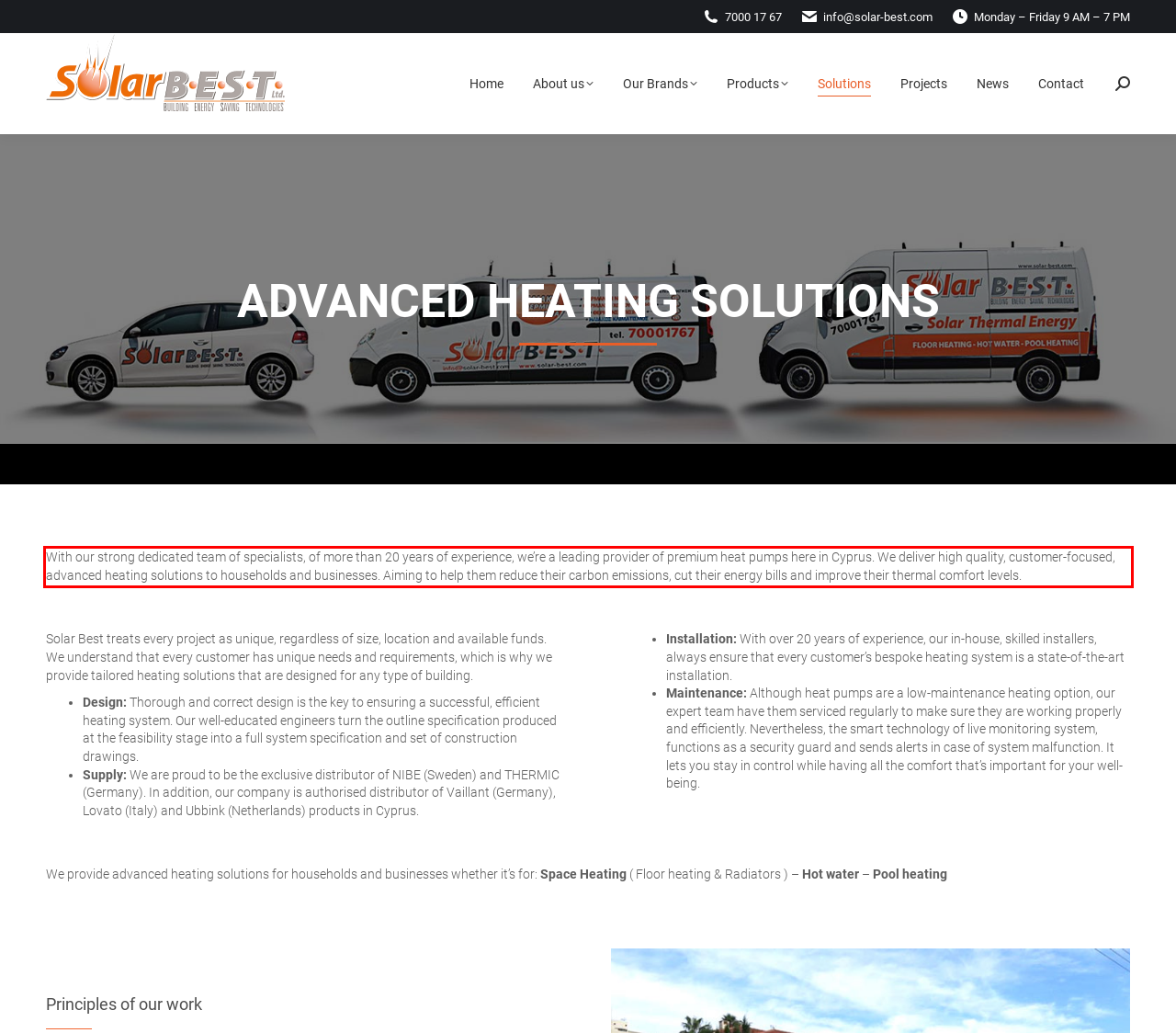Look at the webpage screenshot and recognize the text inside the red bounding box.

With our strong dedicated team of specialists, of more than 20 years of experience, we’re a leading provider of premium heat pumps here in Cyprus. We deliver high quality, customer-focused, advanced heating solutions to households and businesses. Aiming to help them reduce their carbon emissions, cut their energy bills and improve their thermal comfort levels.​